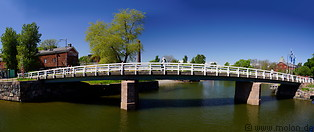Generate a comprehensive caption that describes the image.

This image showcases a picturesque wooden bridge, elegantly arched across a serene body of water. Surrounded by lush greenery, the bridge features a classic white railing that contrasts beautifully with the natural landscape and the calm waters below. In the background, hints of historical red brick buildings and distant trees create a charming, scenic atmosphere, typical of the historic Suomenlinna fortress in Finland. The bright blue sky overhead enhances the vibrant colors of the scene, making it a perfect representation of the area's natural beauty and architectural heritage. This bridge not only serves a practical purpose but also stands as a picturesque landmark, inviting visitors to explore the rich history and scenic vistas of the region.